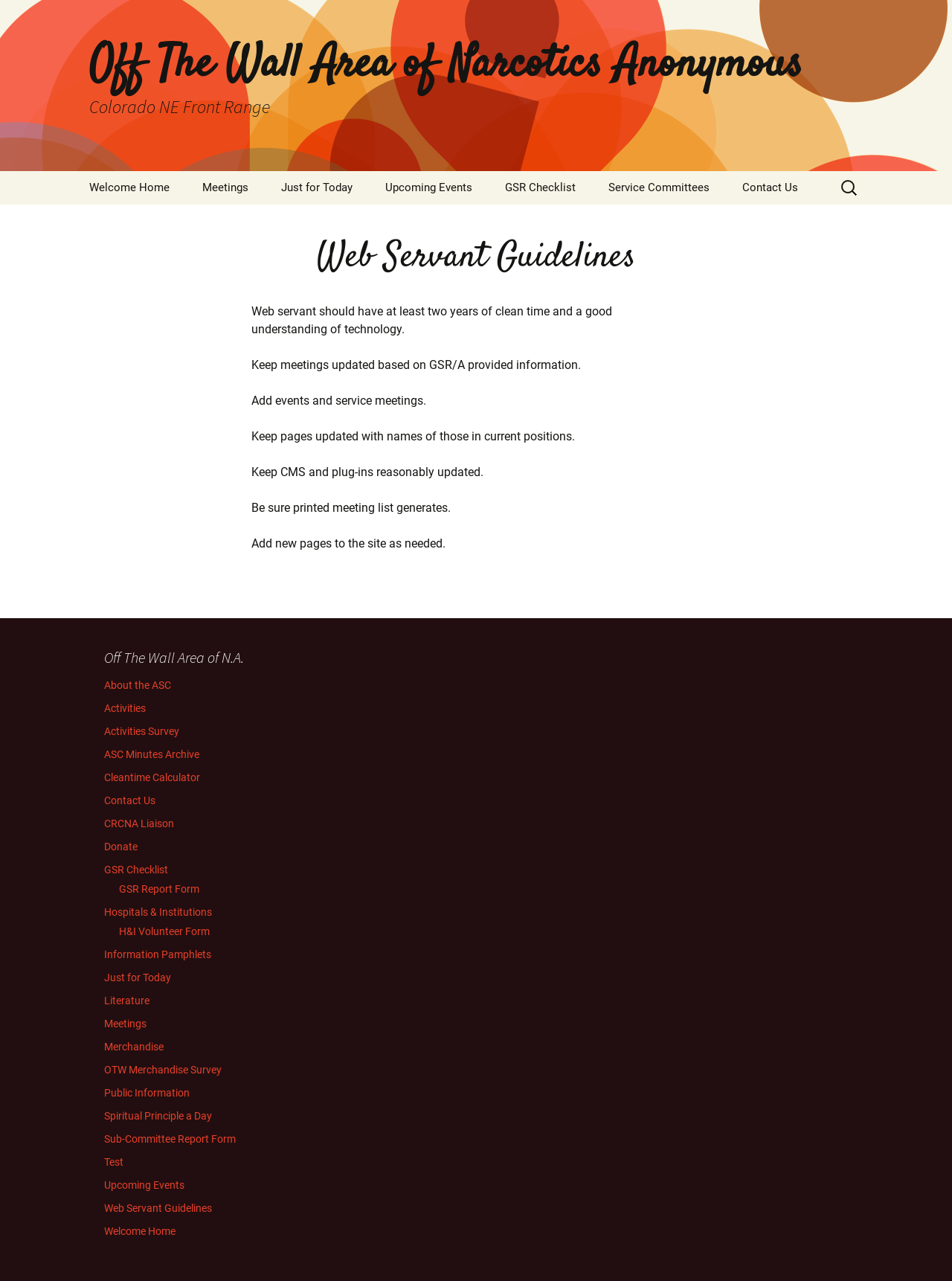Write an elaborate caption that captures the essence of the webpage.

The webpage is titled "Web Servant Guidelines - Off The Wall Area of Narcotics Anonymous" and has a prominent heading with the same title at the top. Below the title, there are several links, including "Off The Wall Area of Narcotics Anonymous Colorado NE Front Range", "Skip to content", and "Welcome Home". 

To the right of these links, there is a navigation menu with multiple links, including "Meetings", "Just for Today", "Upcoming Events", "GSR Checklist", and "Contact Us". 

The main content of the webpage is divided into two sections. The first section has a heading "Web Servant Guidelines" and lists several guidelines for web servants, including having at least two years of clean time, keeping meetings updated, and adding events and service meetings. 

The second section has a heading "Off The Wall Area of N.A." and contains a navigation menu with multiple links, including "About the ASC", "Activities", "ASC Minutes Archive", and "Donate". 

At the bottom of the page, there is a search bar with a label "Search for:" and a button to submit the search query.